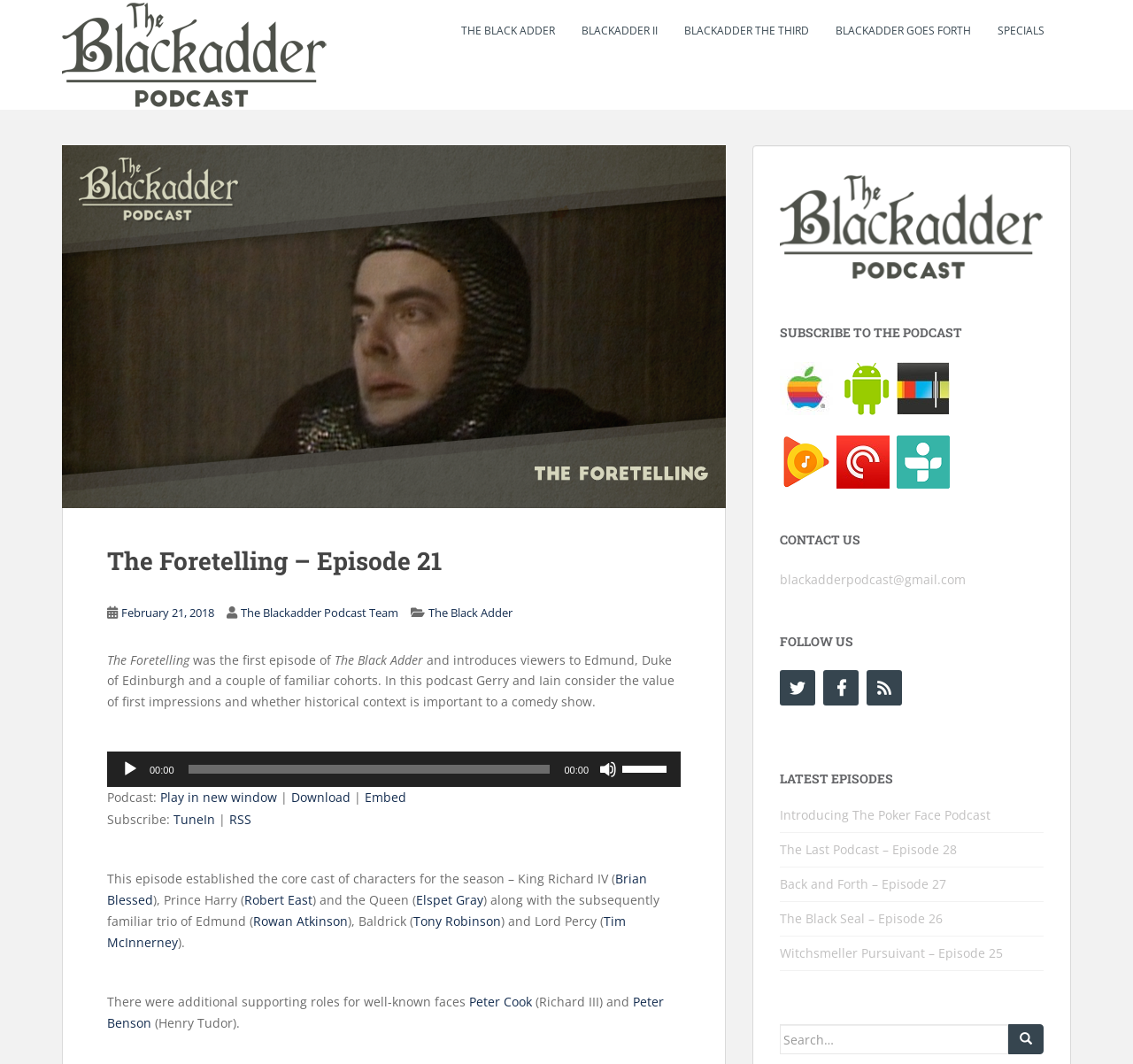How many ways are there to subscribe to the podcast?
Deliver a detailed and extensive answer to the question.

The ways to subscribe to the podcast are listed at the bottom of the webpage, and there are five of them: Subscribe on iTunes, and four other options represented by icons.